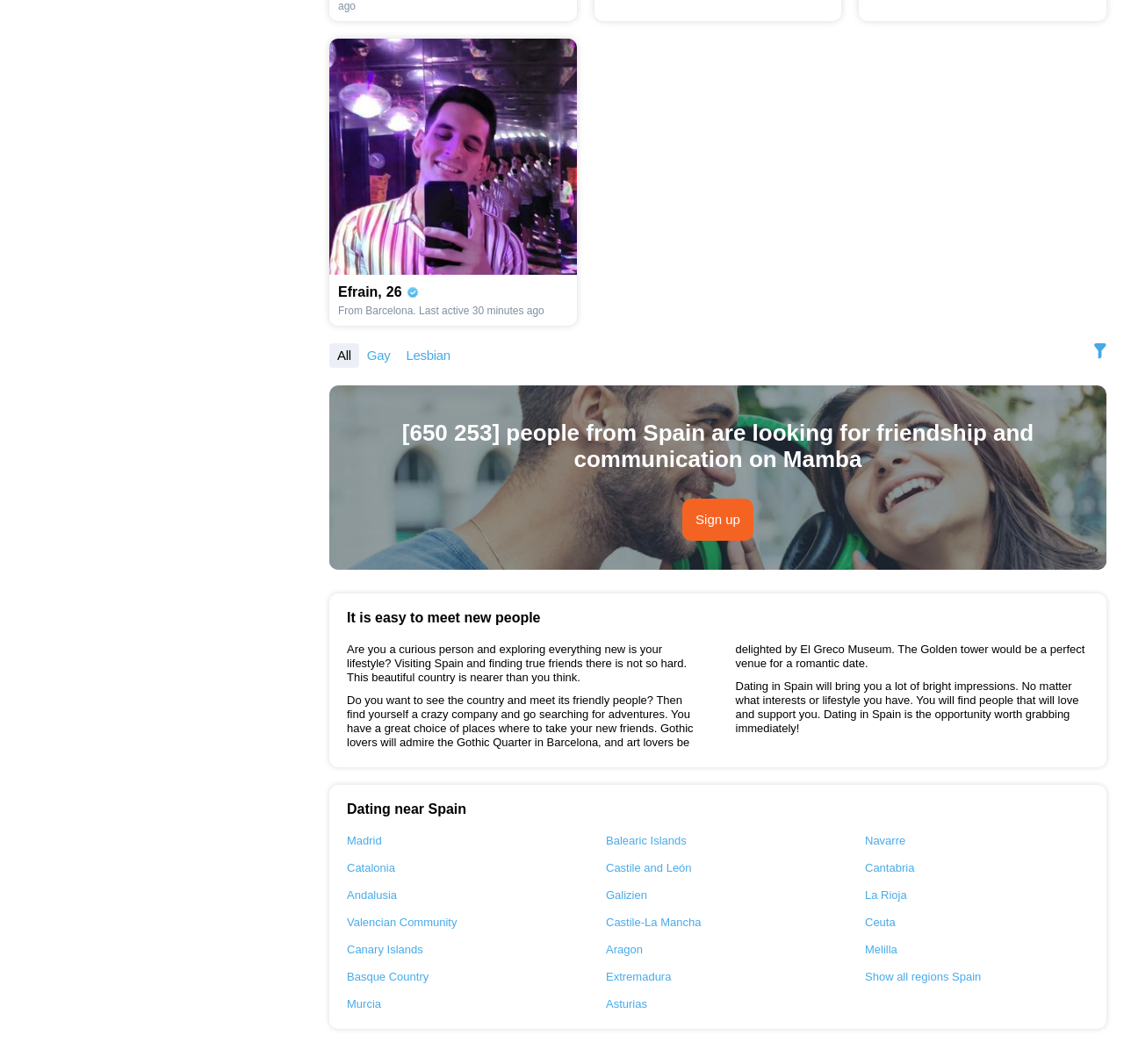Refer to the image and answer the question with as much detail as possible: What is the location of the person in the profile?

The profile information includes a static text 'From Barcelona. Last active 30 minutes ago', which indicates that the person in the profile is from Barcelona.